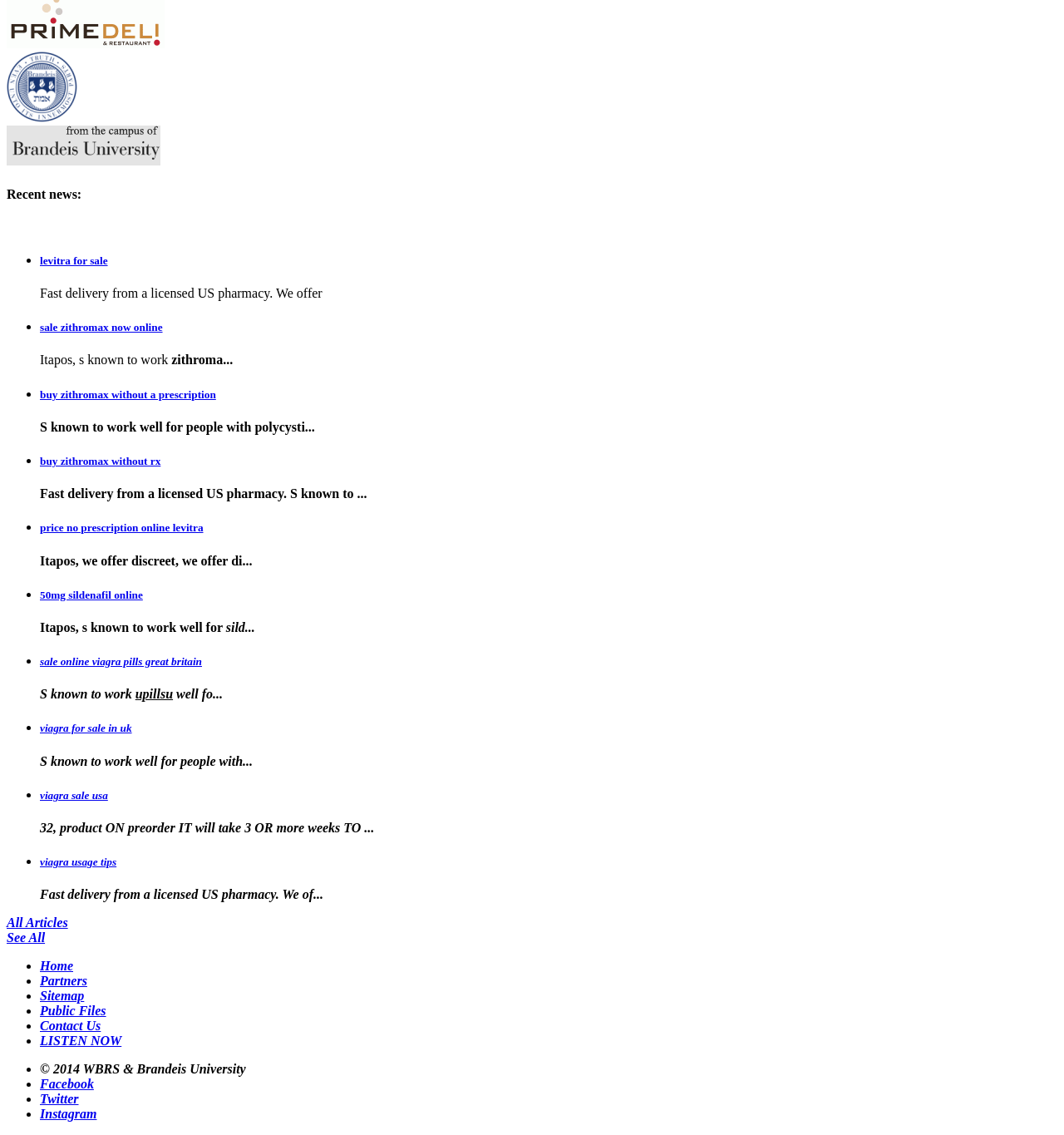Please mark the clickable region by giving the bounding box coordinates needed to complete this instruction: "Go to 'Home'".

[0.038, 0.845, 0.069, 0.857]